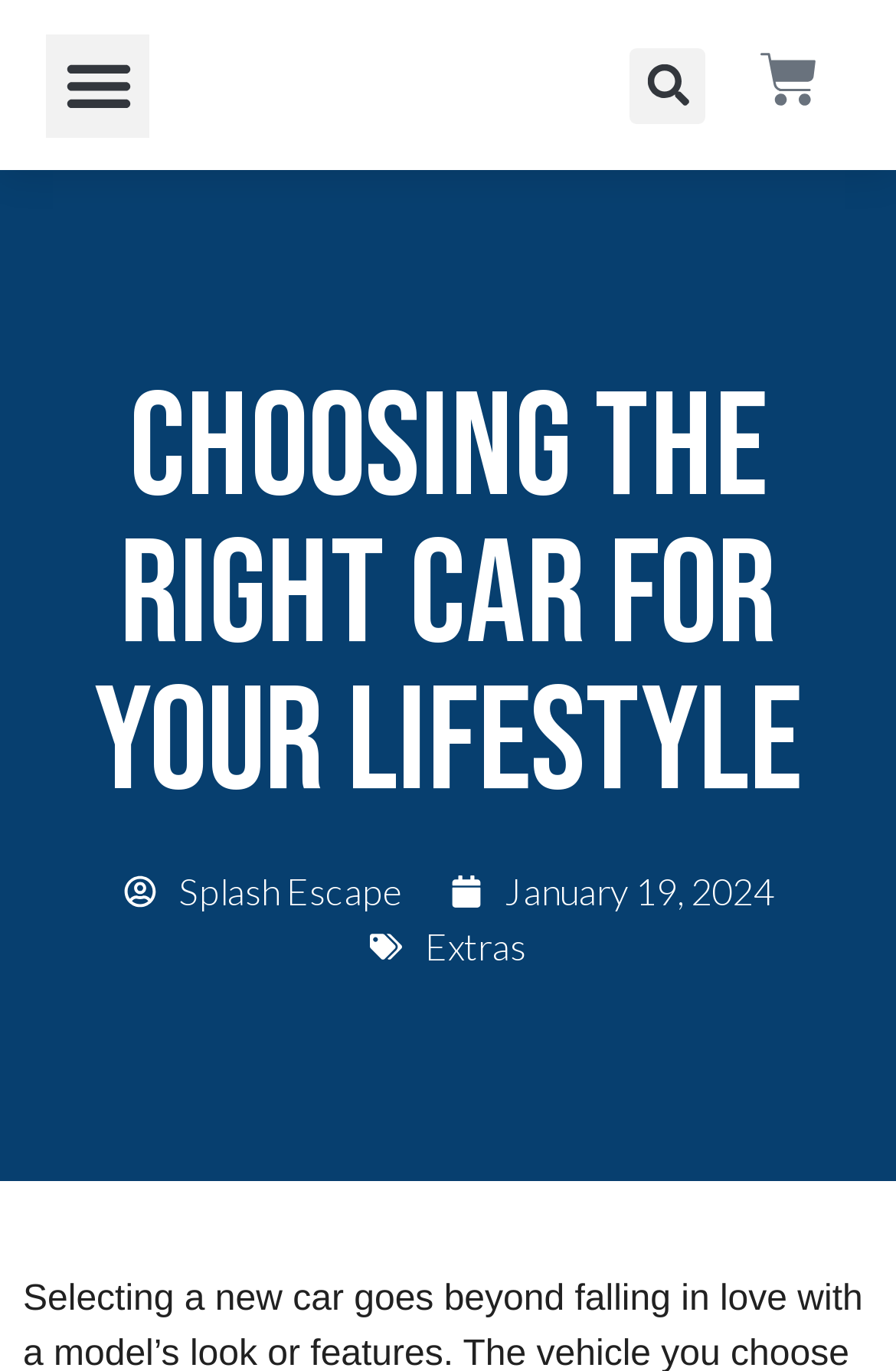How many links are present in the top section?
Provide a detailed answer to the question using information from the image.

The top section of the webpage contains three links: 'Menu Toggle', 'Cart', and 'Splash Escape'. These links are likely used for navigation and accessing specific features or pages within the website.